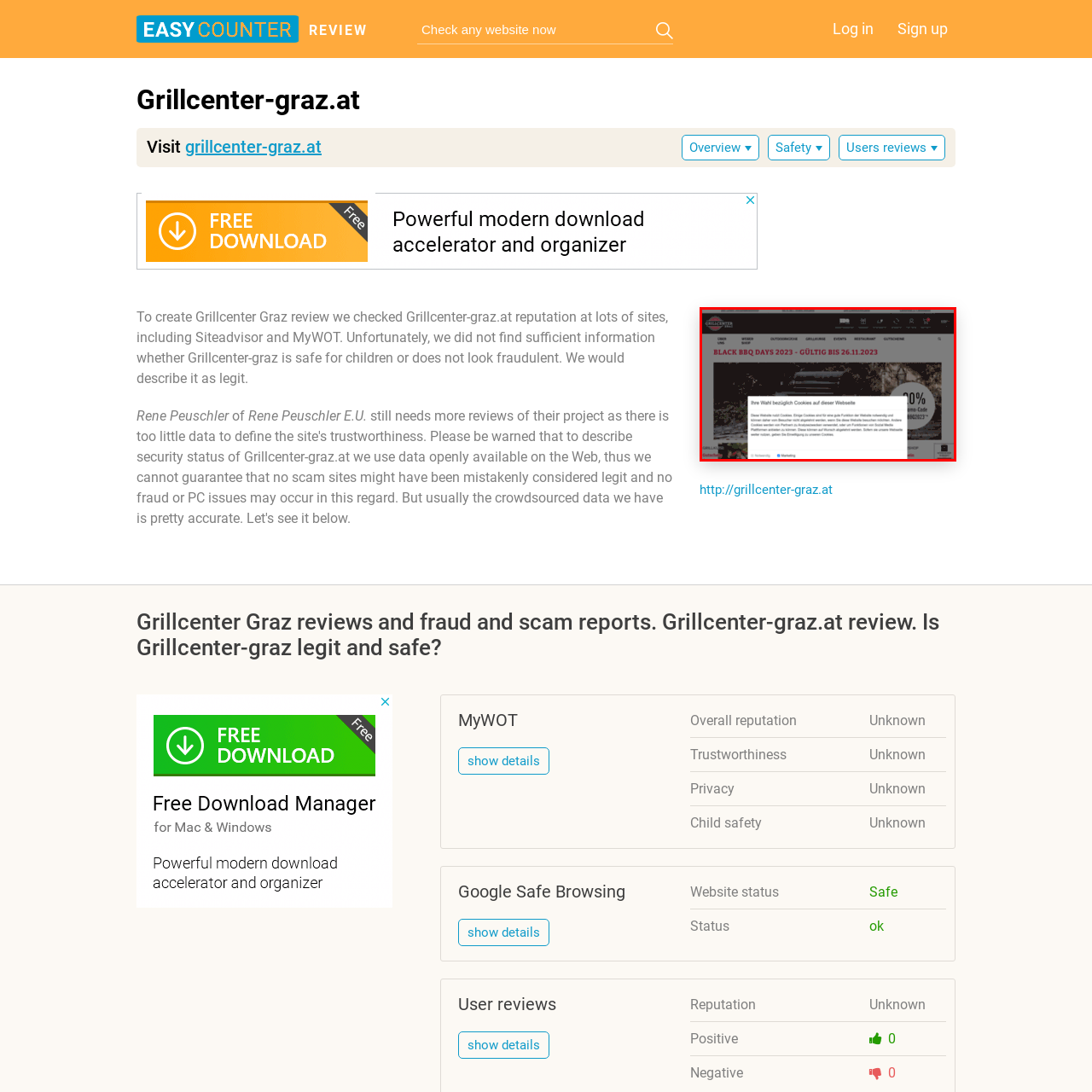Examine the image within the red border and provide a concise answer: What is the last date for discounts?

November 26, 2023